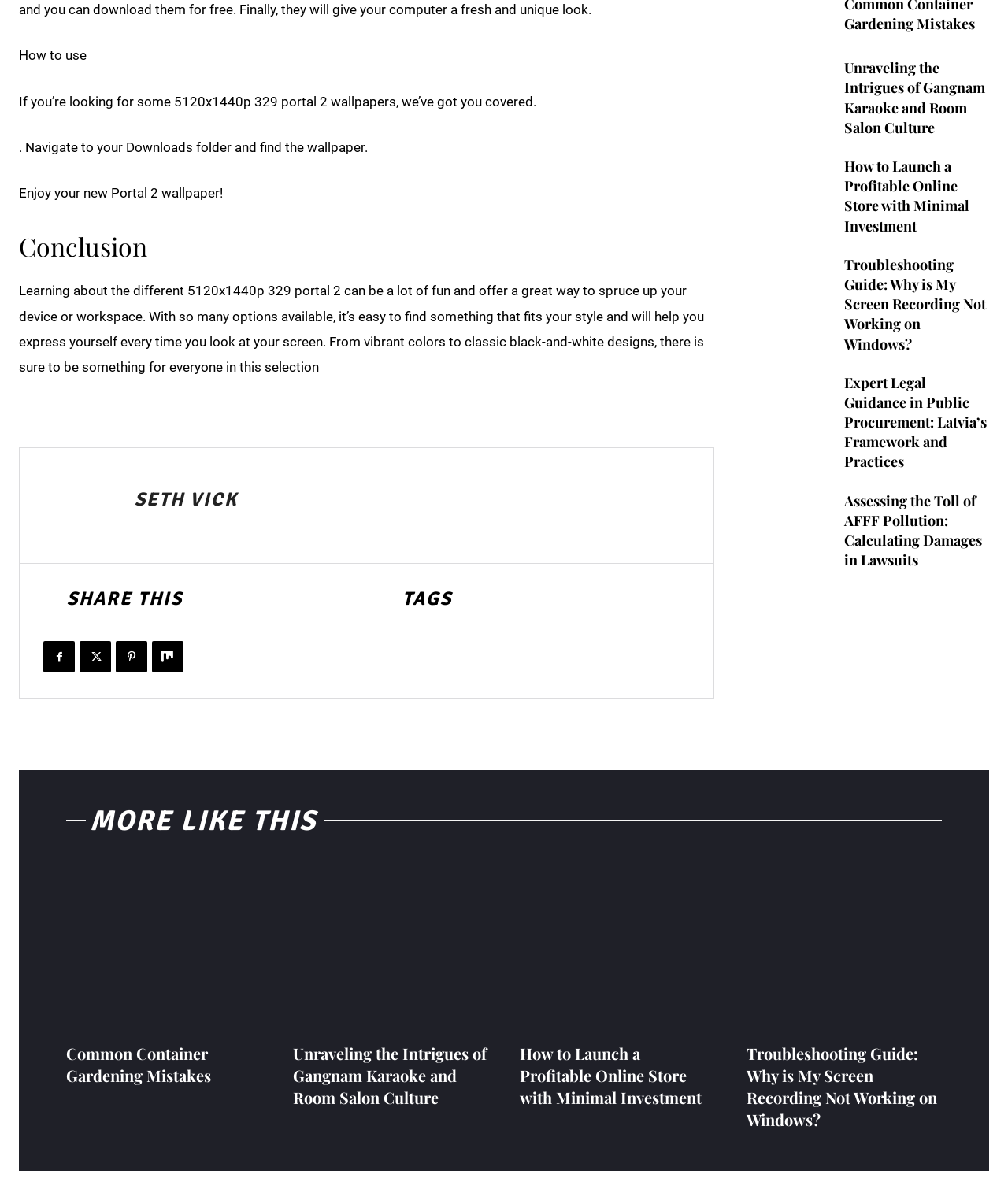Locate the bounding box coordinates of the element you need to click to accomplish the task described by this instruction: "View Fiction".

None